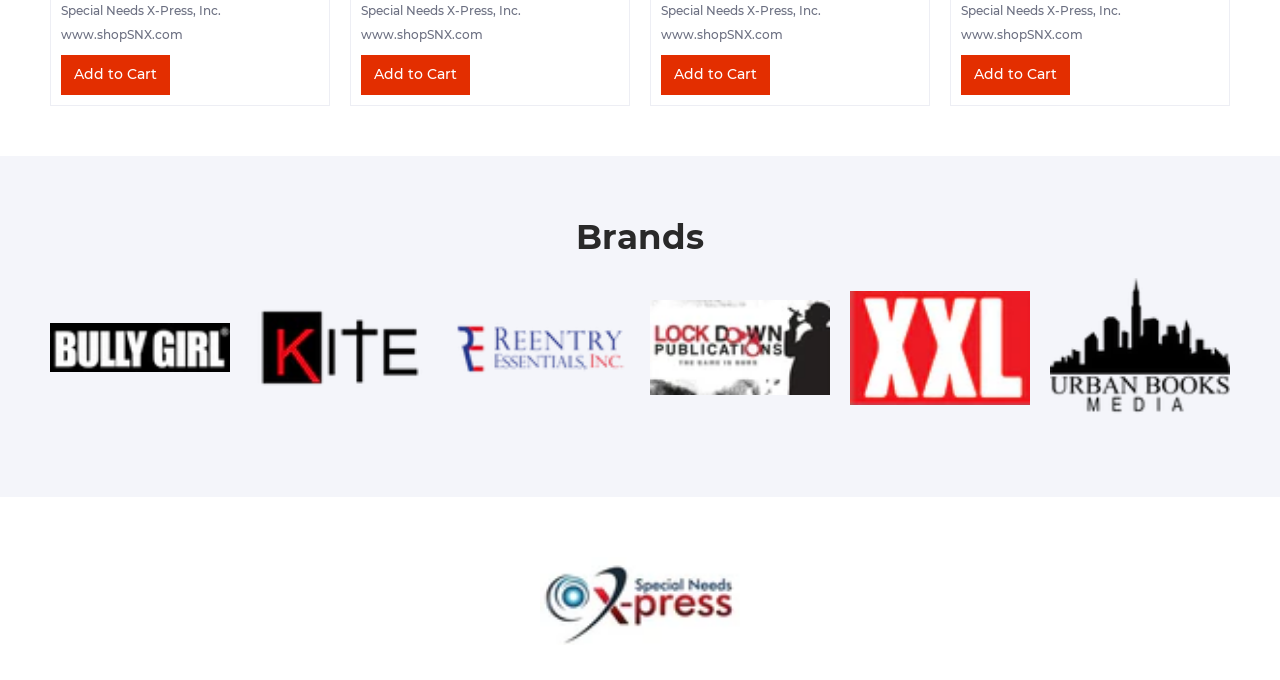Identify the bounding box coordinates of the clickable region to carry out the given instruction: "Click the 'Add to Cart' button".

[0.282, 0.08, 0.367, 0.139]